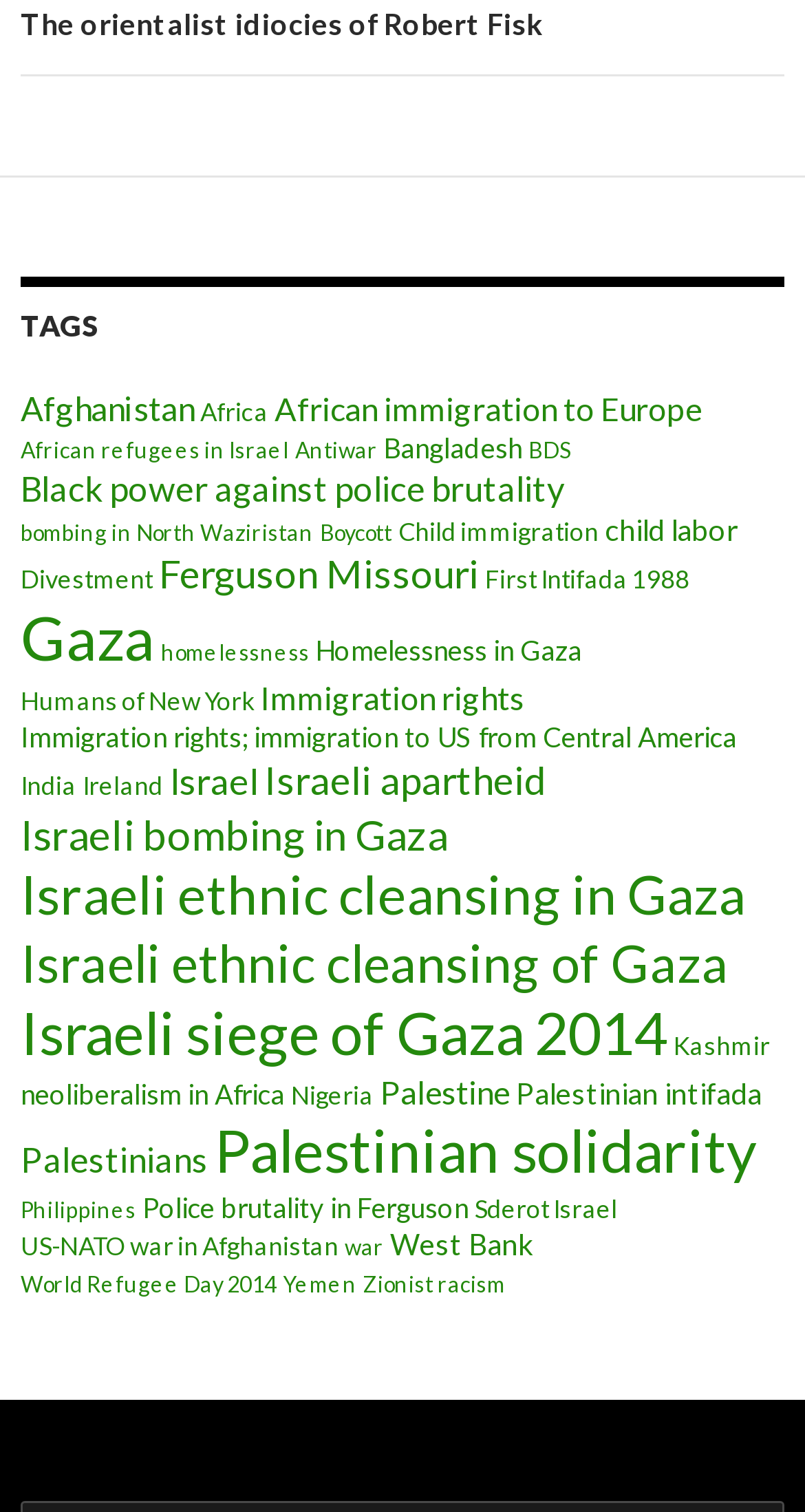Determine the bounding box coordinates of the region that needs to be clicked to achieve the task: "Explore topics related to Gaza".

[0.026, 0.398, 0.192, 0.446]